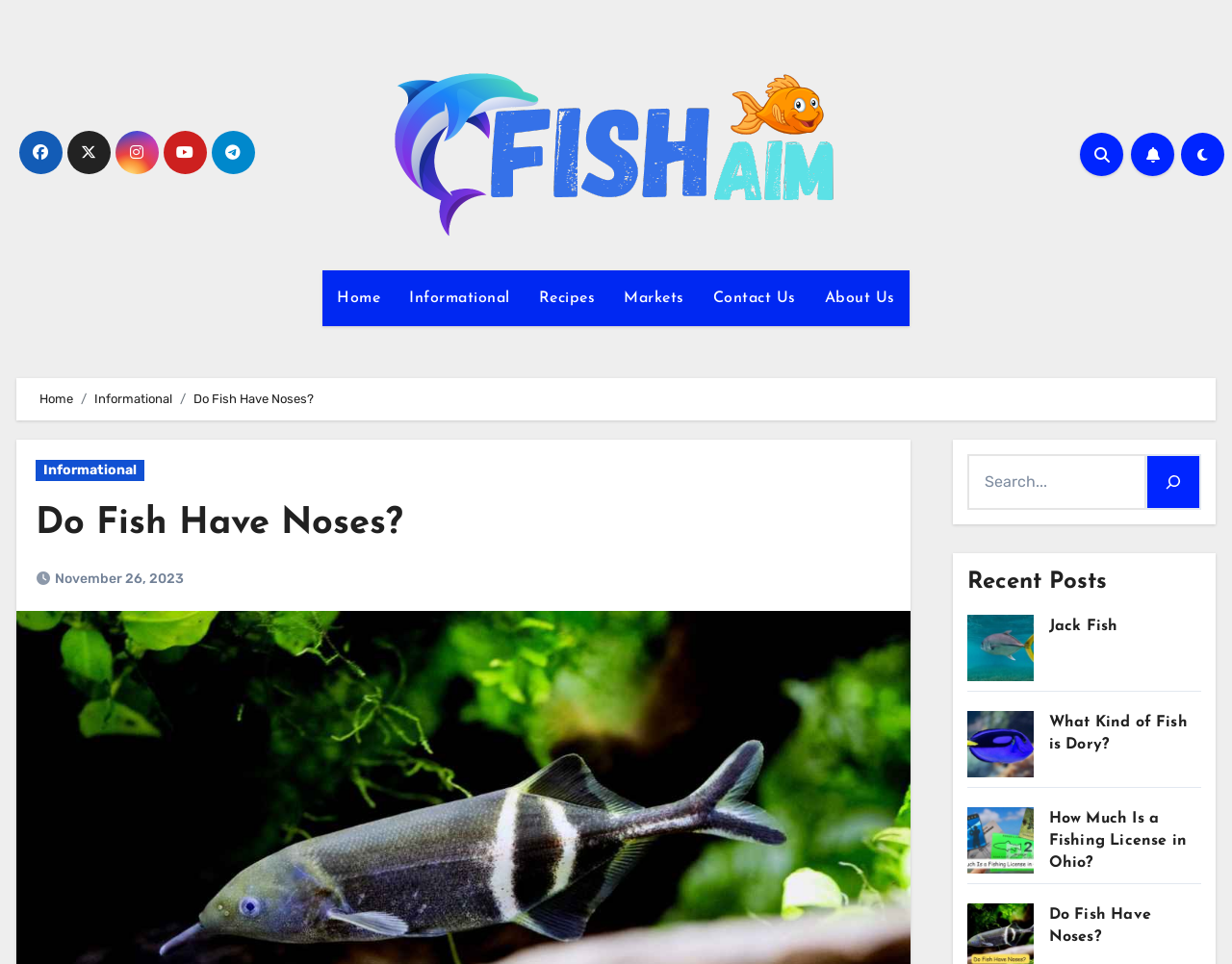Please use the details from the image to answer the following question comprehensively:
How many recent posts are shown on the webpage?

The webpage shows three recent posts, which are 'Jack Fish', 'What Kind of Fish is Dory?', and 'How Much Is a Fishing License in Ohio'.